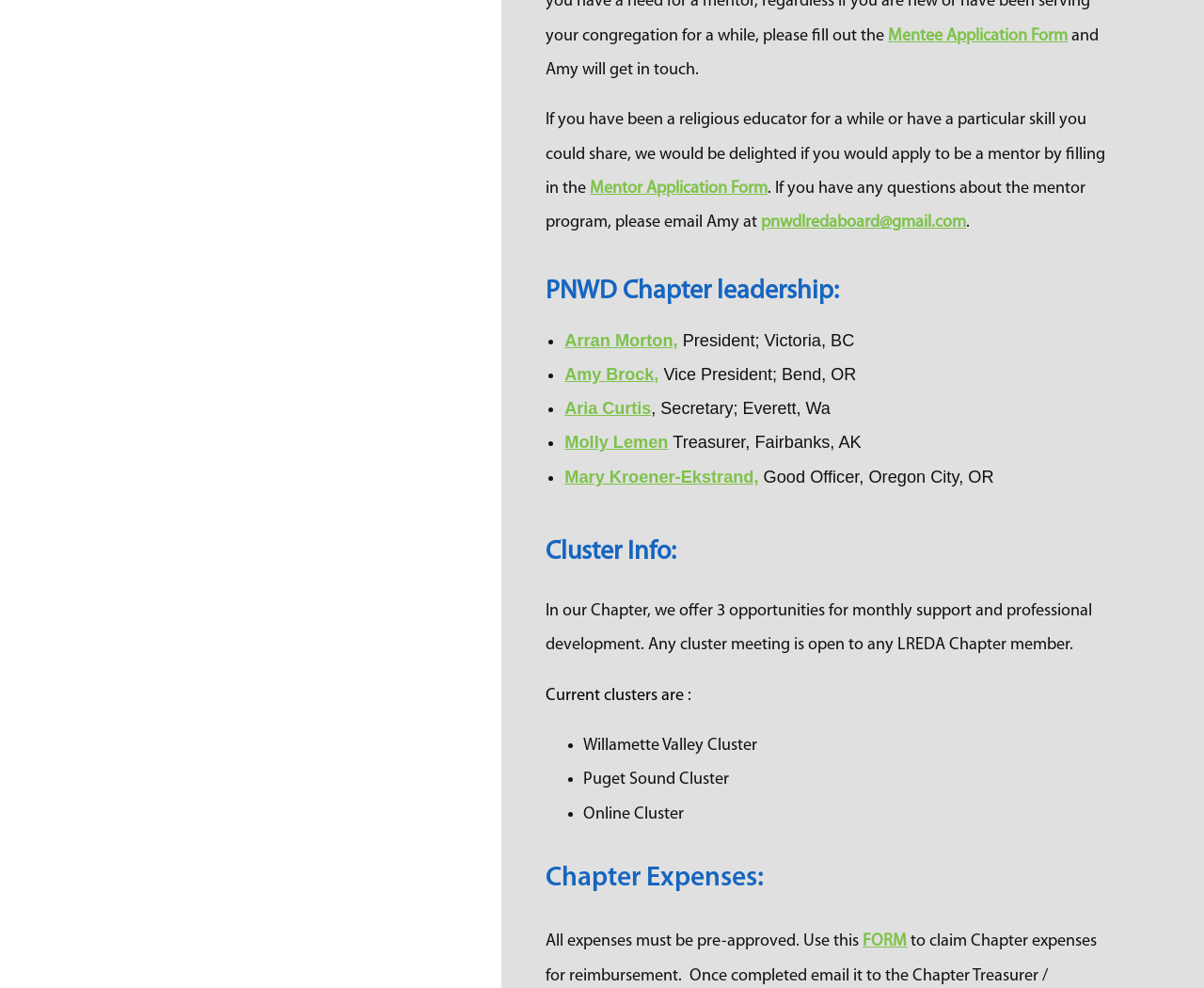Please identify the bounding box coordinates of the element's region that needs to be clicked to fulfill the following instruction: "Apply to be a mentor". The bounding box coordinates should consist of four float numbers between 0 and 1, i.e., [left, top, right, bottom].

[0.49, 0.182, 0.638, 0.2]